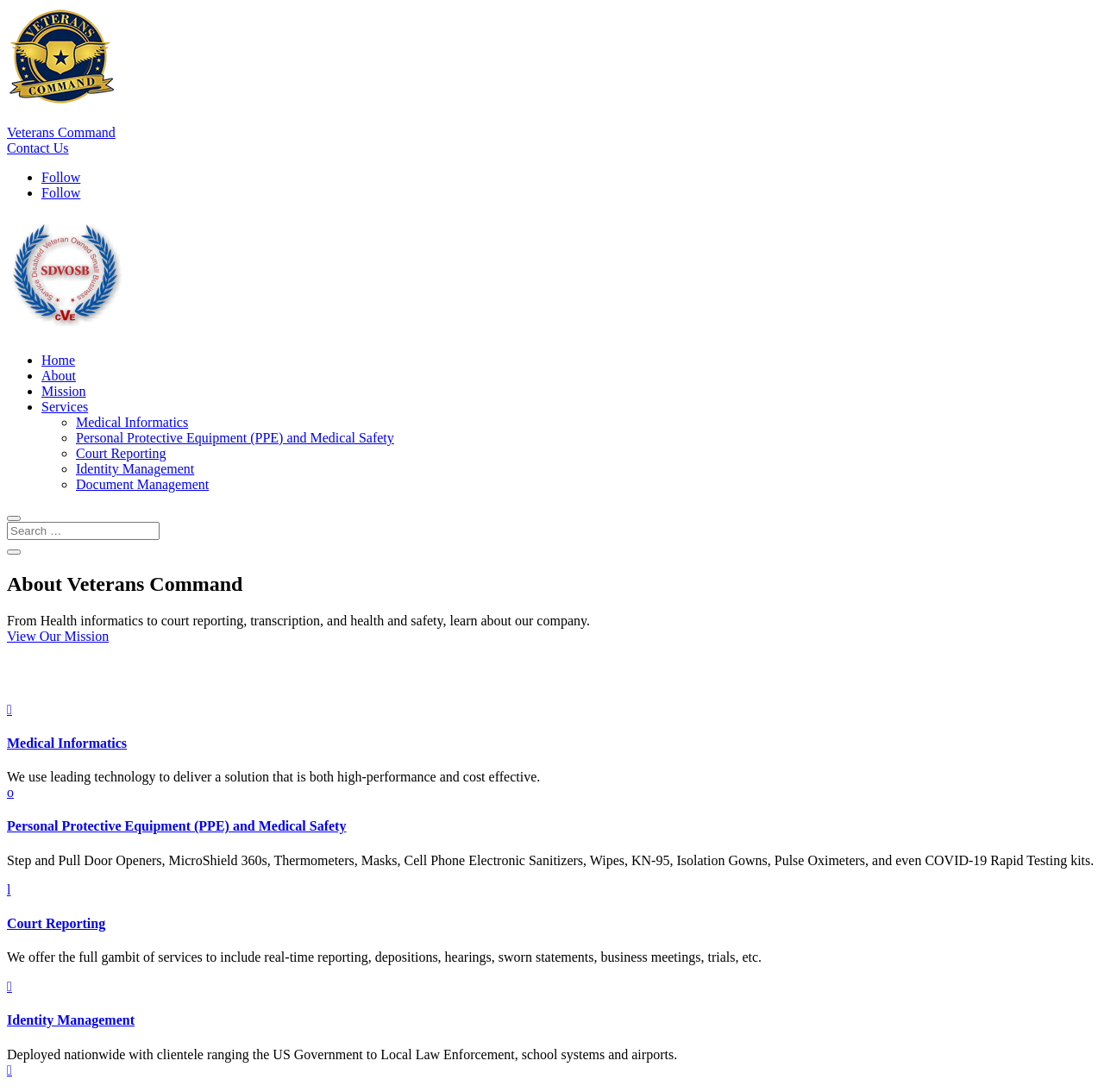Find and indicate the bounding box coordinates of the region you should select to follow the given instruction: "go to homepage".

None